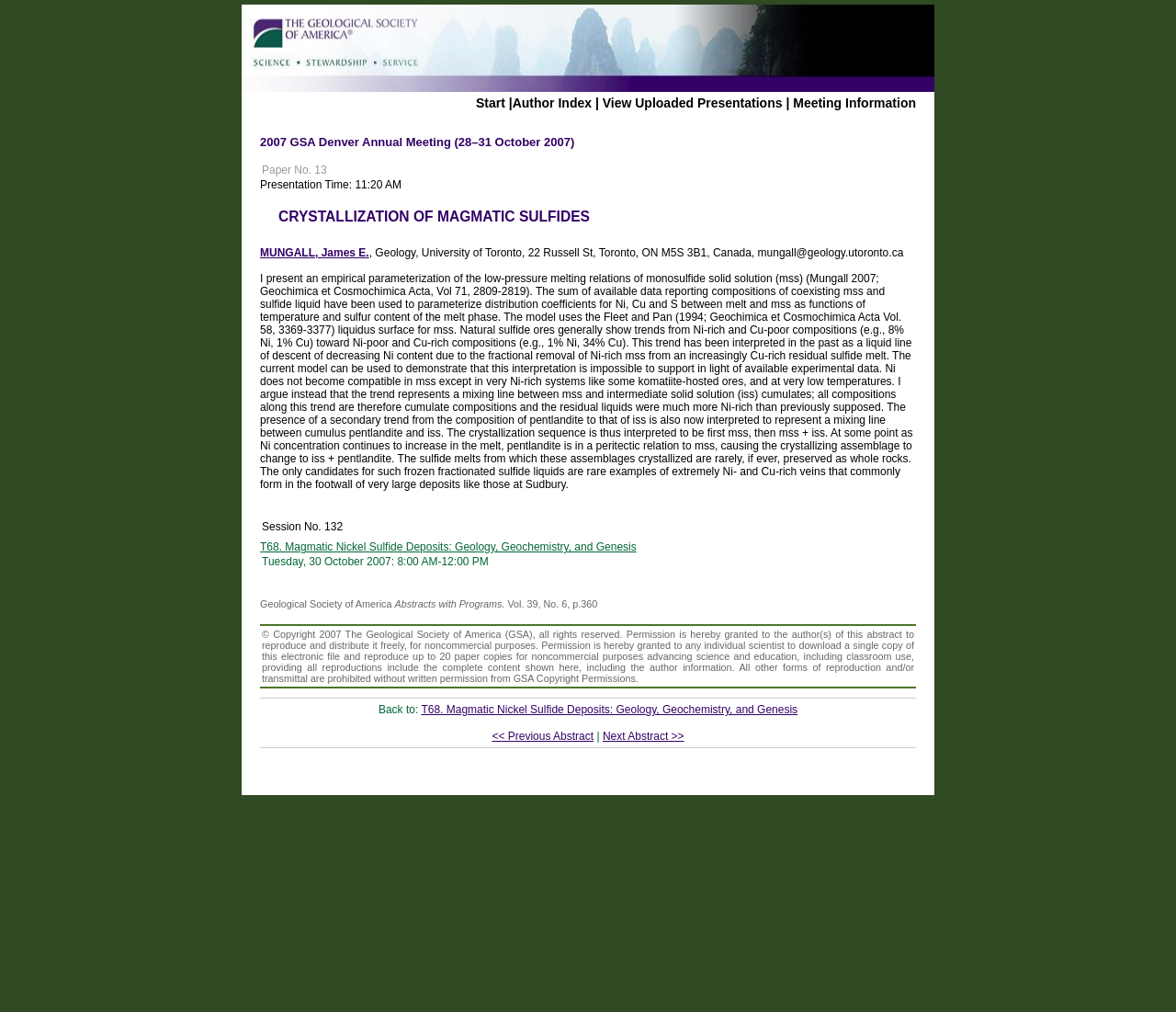Please mark the bounding box coordinates of the area that should be clicked to carry out the instruction: "View uploaded presentations".

[0.512, 0.094, 0.665, 0.109]